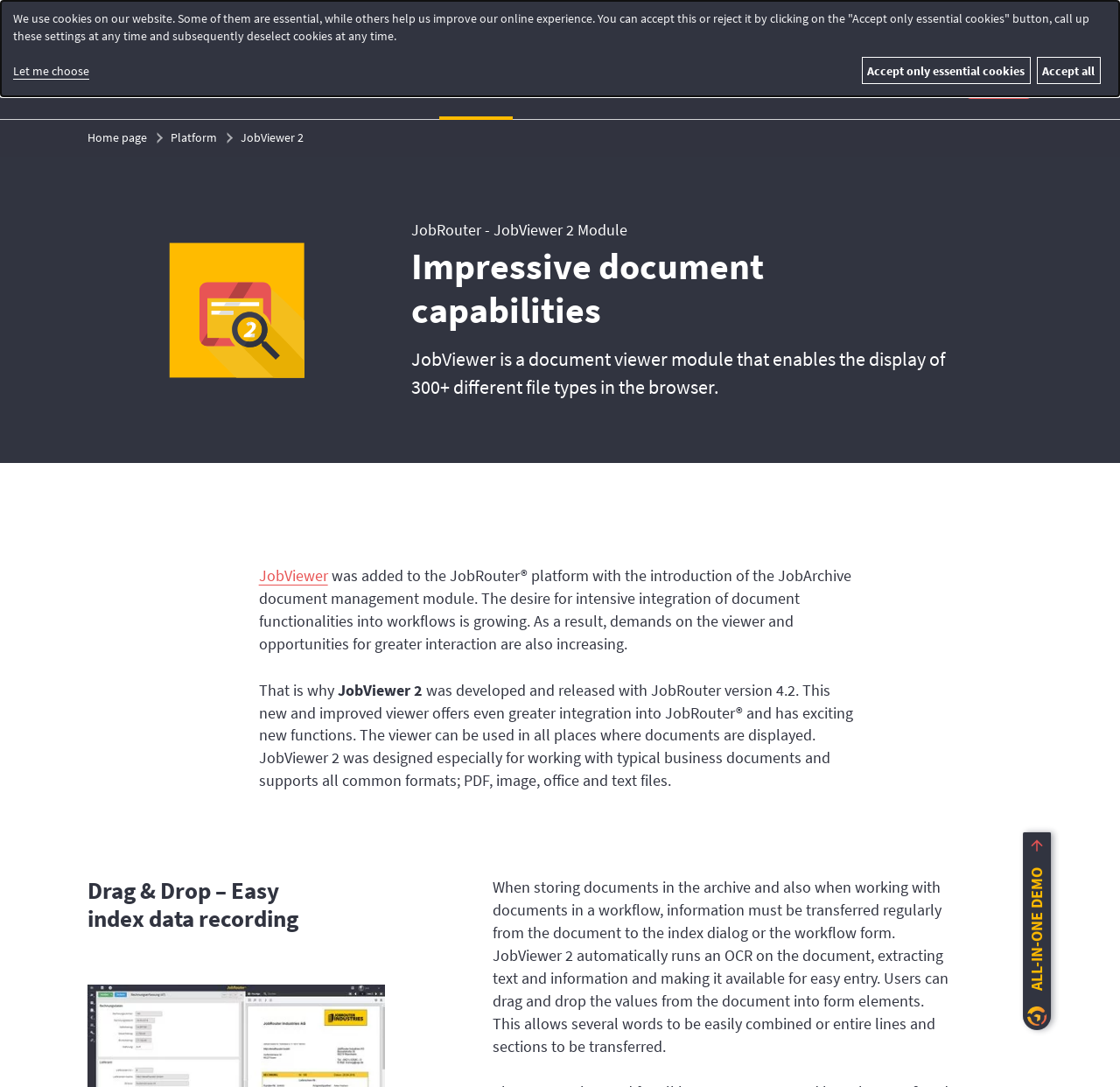Pinpoint the bounding box coordinates of the clickable area necessary to execute the following instruction: "View JobRouter homepage". The coordinates should be given as four float numbers between 0 and 1, namely [left, top, right, bottom].

[0.078, 0.119, 0.131, 0.134]